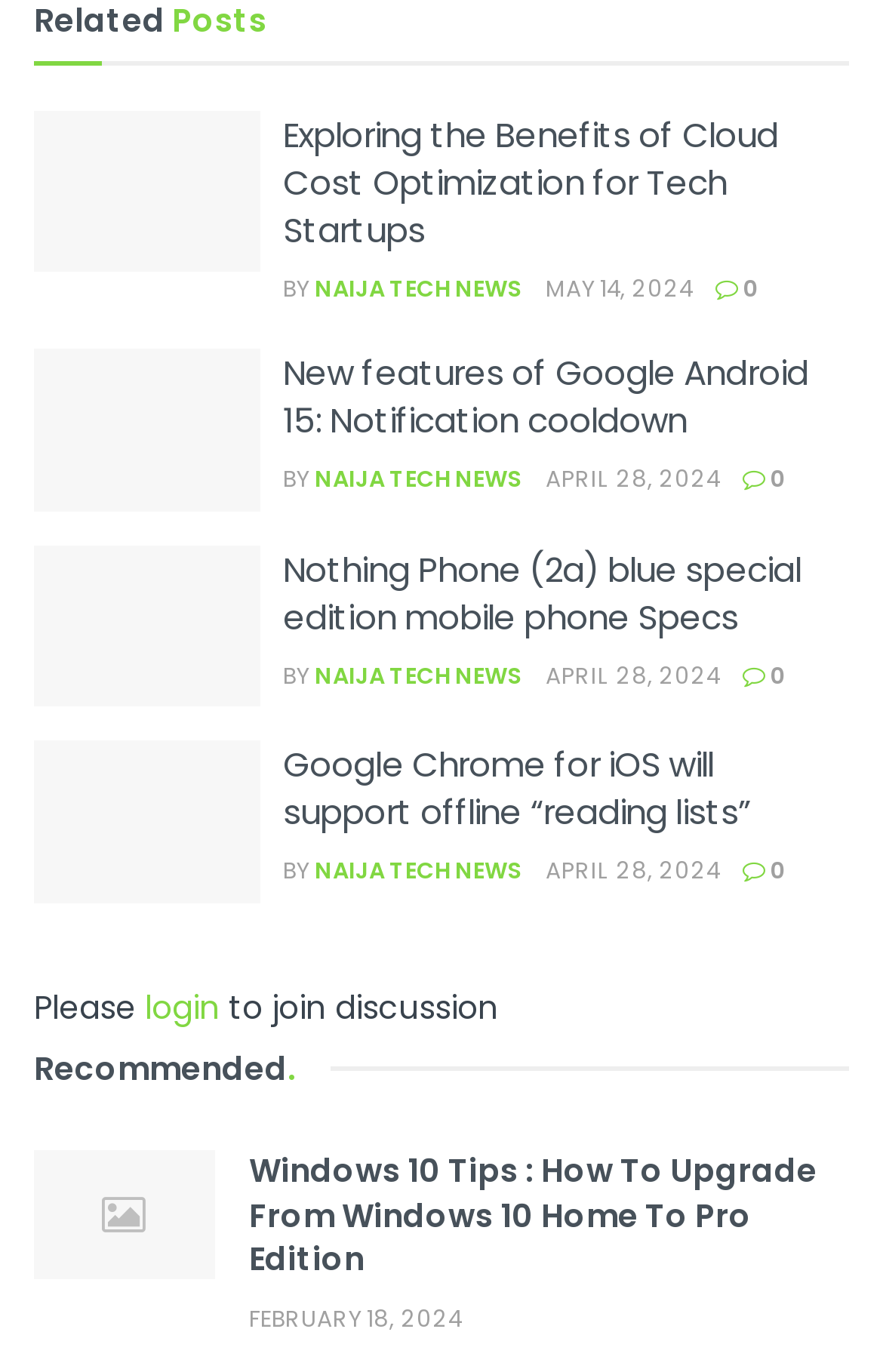What is the author of the article 'Nothing Phone (2a) blue special edition mobile phone Specs'?
Carefully examine the image and provide a detailed answer to the question.

I found the article 'Nothing Phone (2a) blue special edition mobile phone Specs' and looked for the author information, which is 'NAIJA TECH NEWS'.